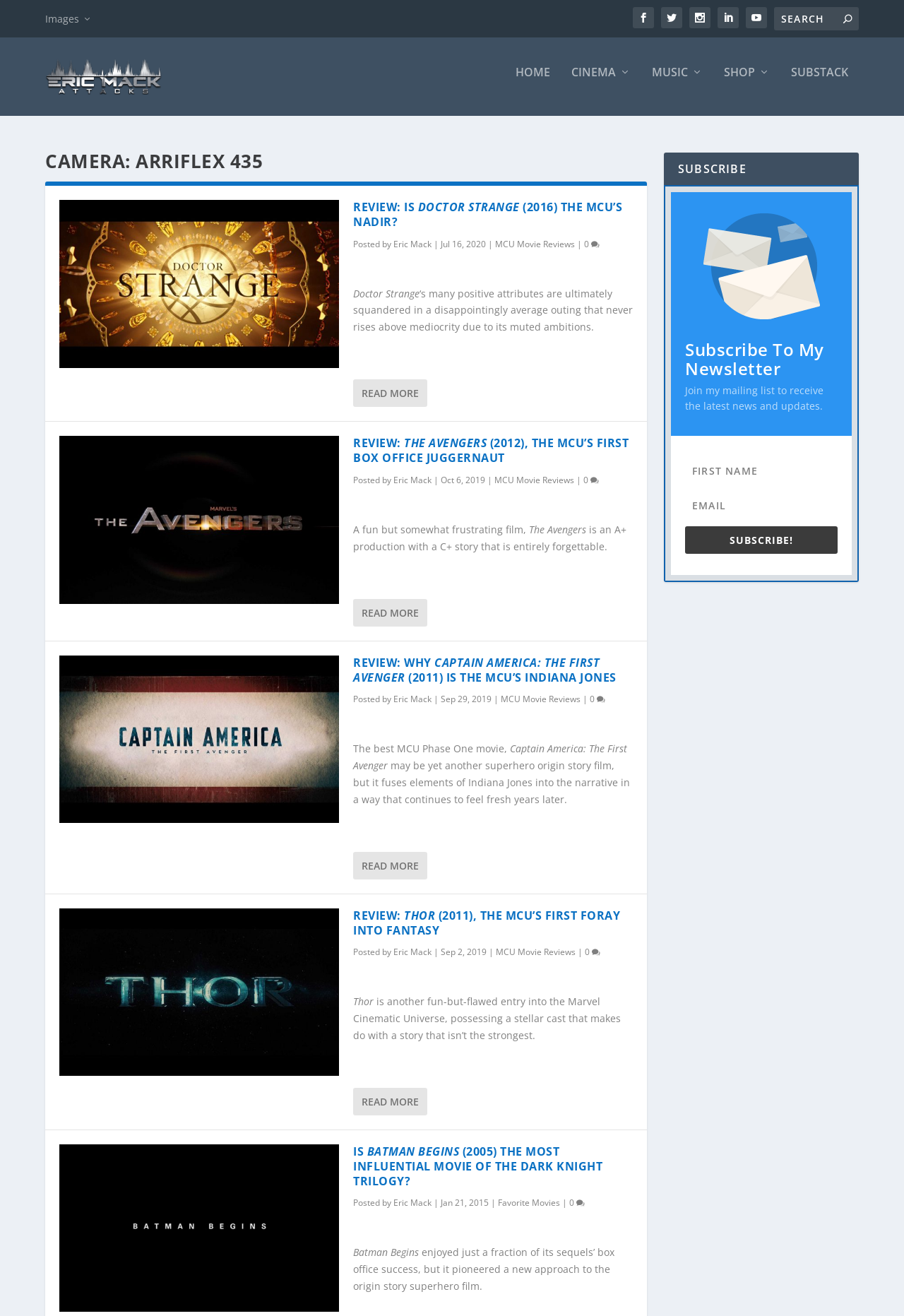Highlight the bounding box coordinates of the element you need to click to perform the following instruction: "Check out MCU Movie Reviews."

[0.548, 0.174, 0.636, 0.183]